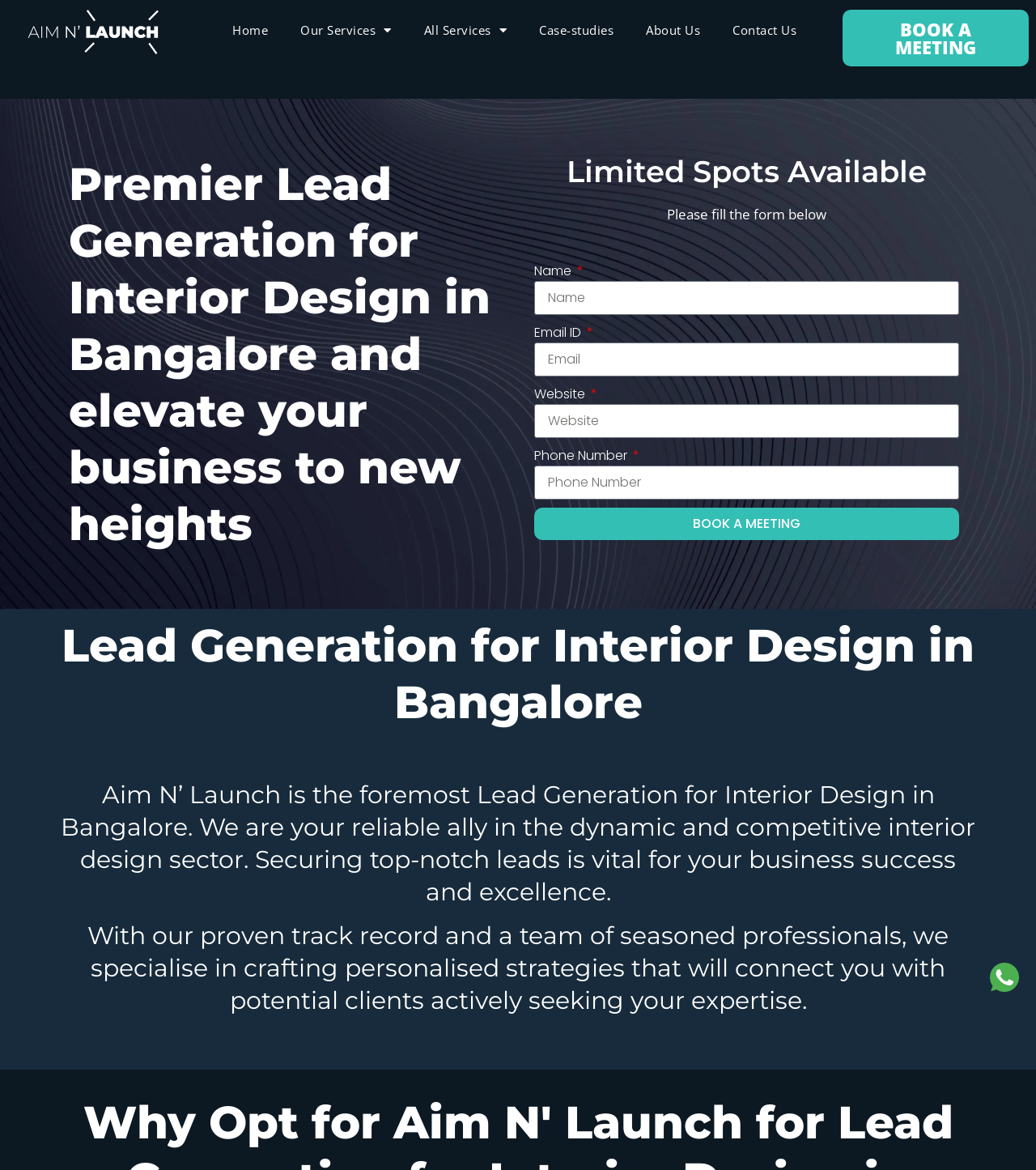Identify the bounding box coordinates of the region that should be clicked to execute the following instruction: "Click the 'Home' link".

[0.209, 0.011, 0.274, 0.04]